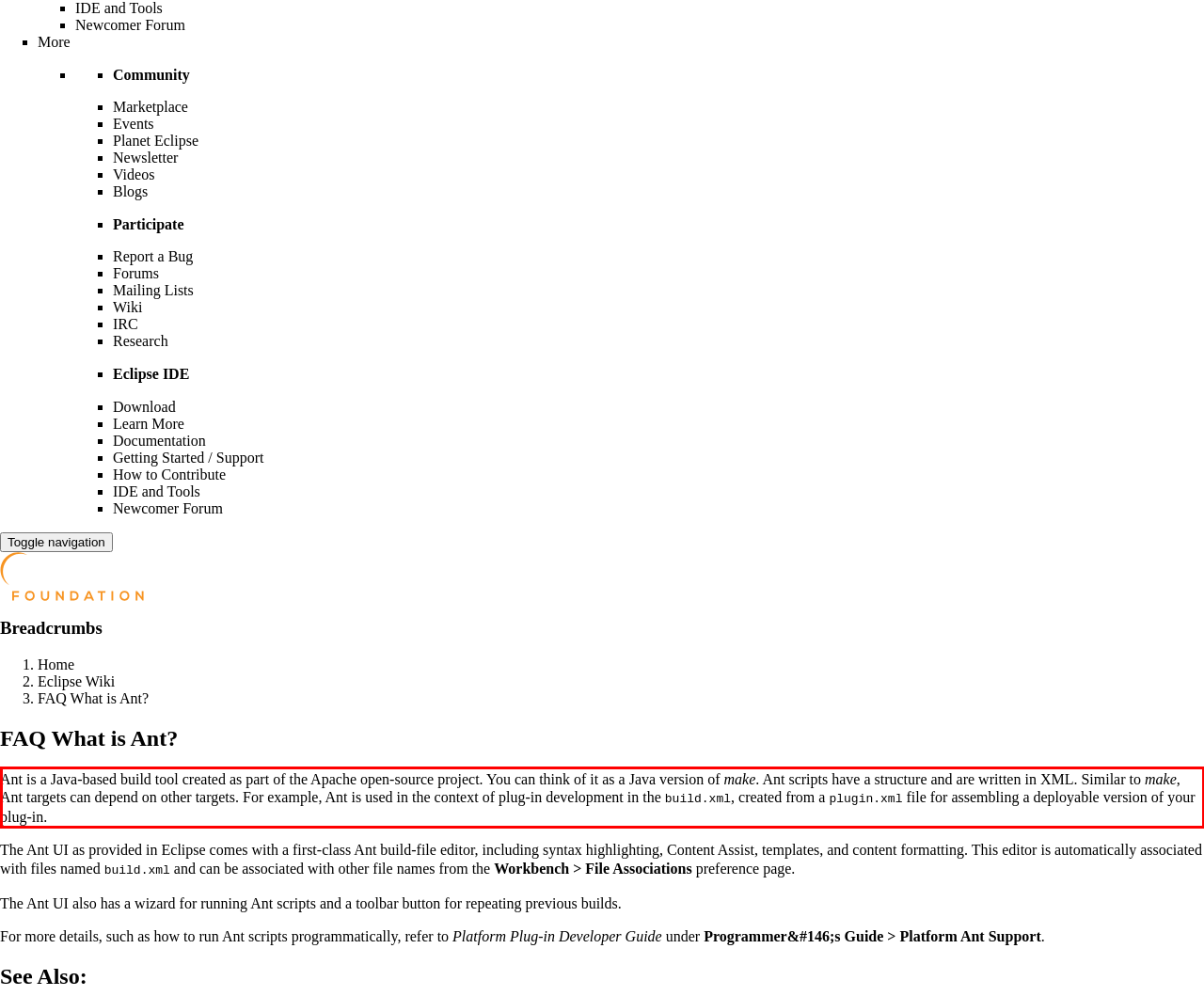You are provided with a screenshot of a webpage that includes a UI element enclosed in a red rectangle. Extract the text content inside this red rectangle.

Ant is a Java-based build tool created as part of the Apache open-source project. You can think of it as a Java version of make. Ant scripts have a structure and are written in XML. Similar to make, Ant targets can depend on other targets. For example, Ant is used in the context of plug-in development in the build.xml, created from a plugin.xml file for assembling a deployable version of your plug-in.